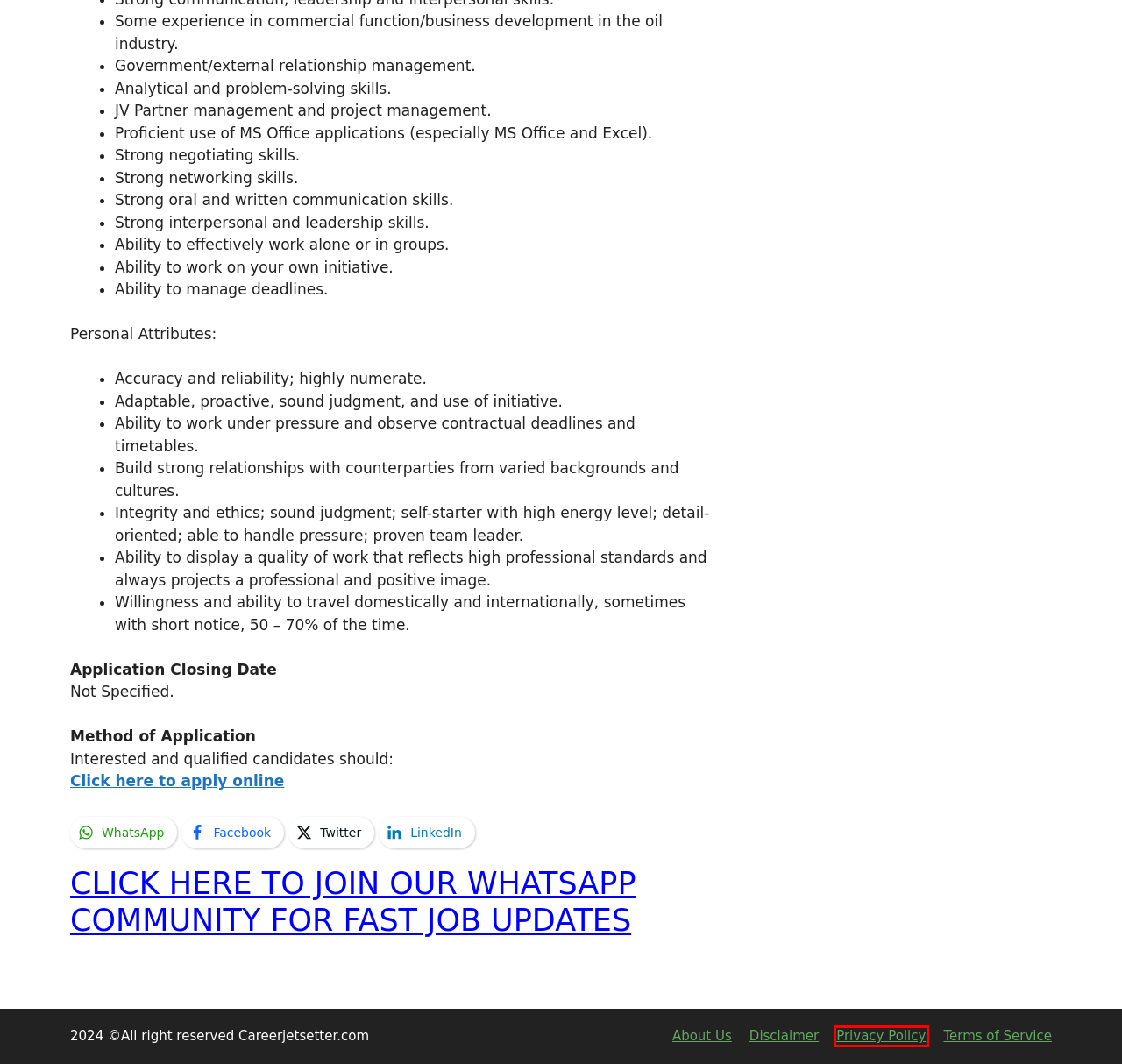Examine the screenshot of a webpage featuring a red bounding box and identify the best matching webpage description for the new page that results from clicking the element within the box. Here are the options:
A. Privacy Policy – CareerJetSetters
B. Customer Service / Sales Officer at IO Furniture Limited – CareerJetSetters
C. About Us – CareerJetSetters
D. Head Of Crude Trading | WTS Energy
E. Oando Plc Job Vacancies – CareerJetSetters
F. Terms of Service – CareerJetSetters
G. CareerJetSetters – Top Job Vacancies In Nigeria
H. Disclaimer – CareerJetSetters

A